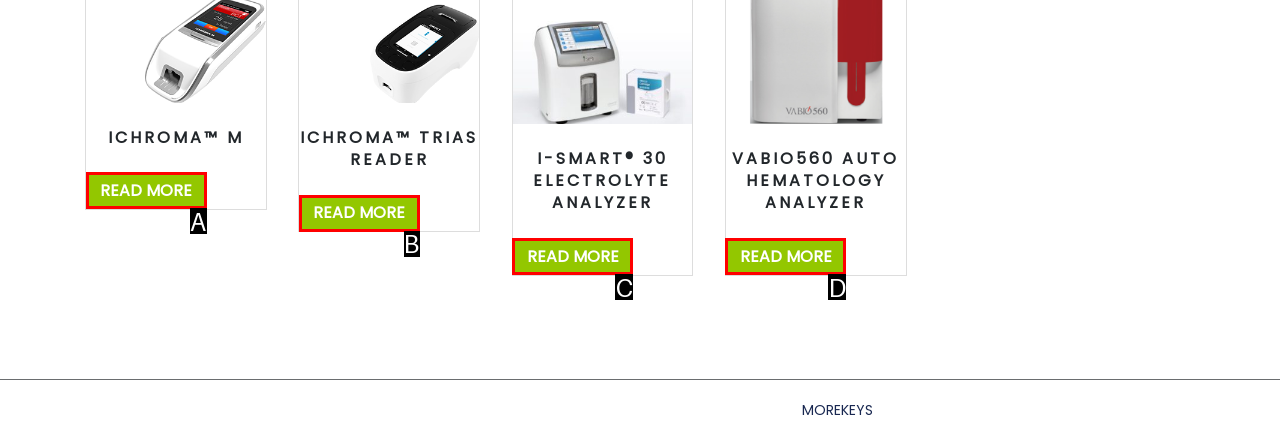Find the HTML element that matches the description provided: Read More
Answer using the corresponding option letter.

None